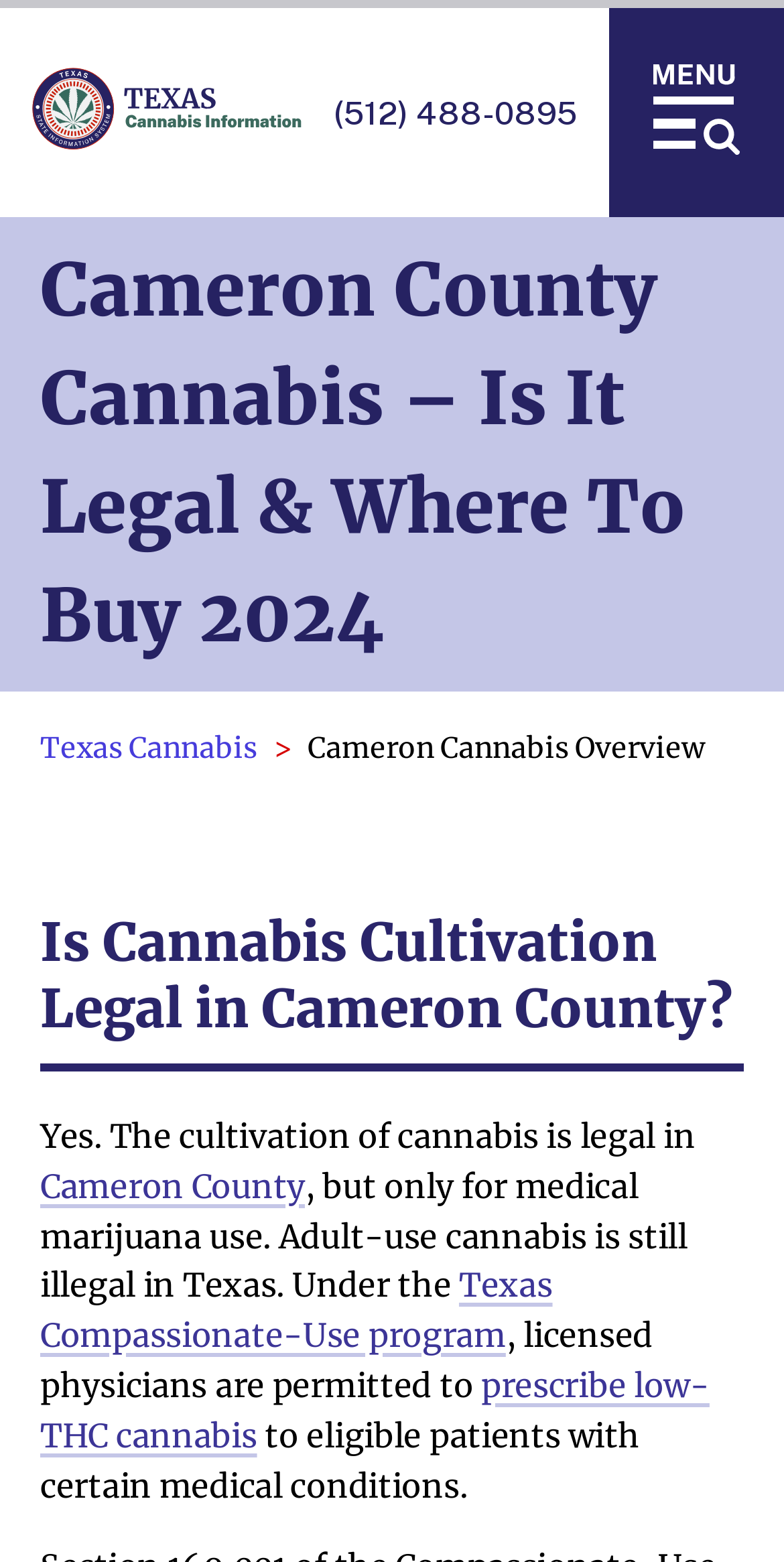Is cannabis cultivation legal in Cameron County?
Answer the question with a single word or phrase derived from the image.

Yes